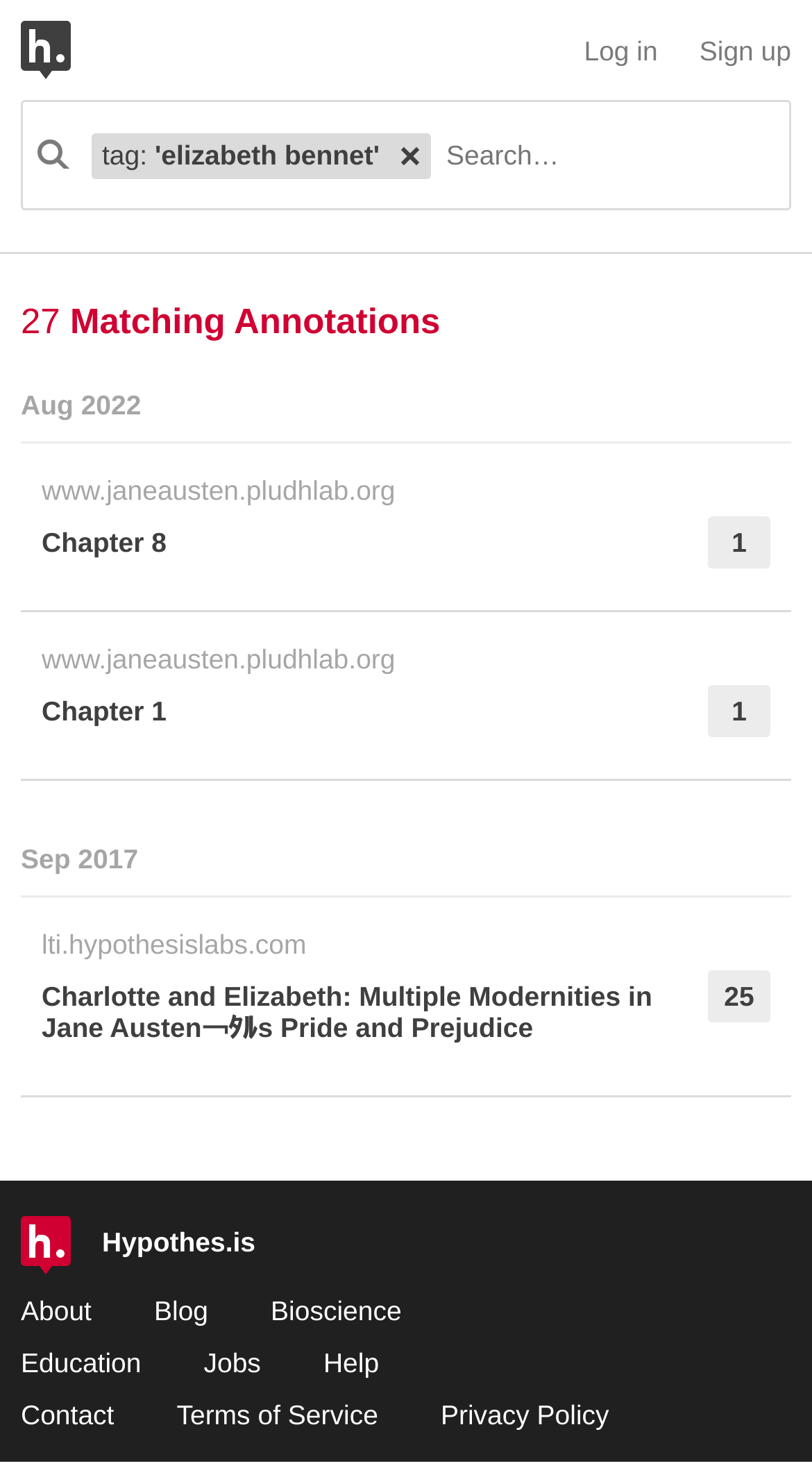How many search results are there?
Respond with a short answer, either a single word or a phrase, based on the image.

Multiple